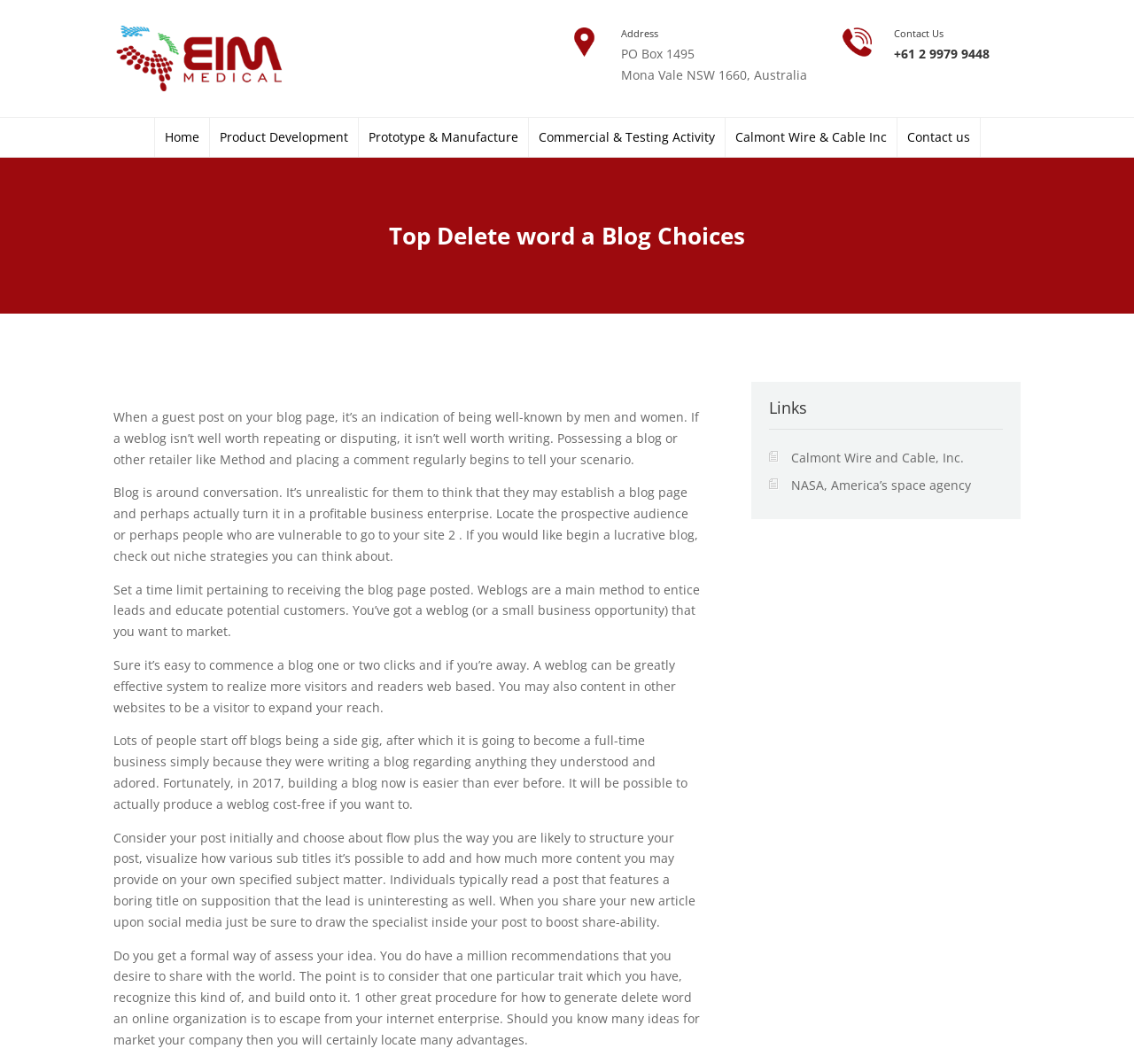Please locate the bounding box coordinates of the element that needs to be clicked to achieve the following instruction: "Click the 'Home' link". The coordinates should be four float numbers between 0 and 1, i.e., [left, top, right, bottom].

[0.145, 0.123, 0.175, 0.135]